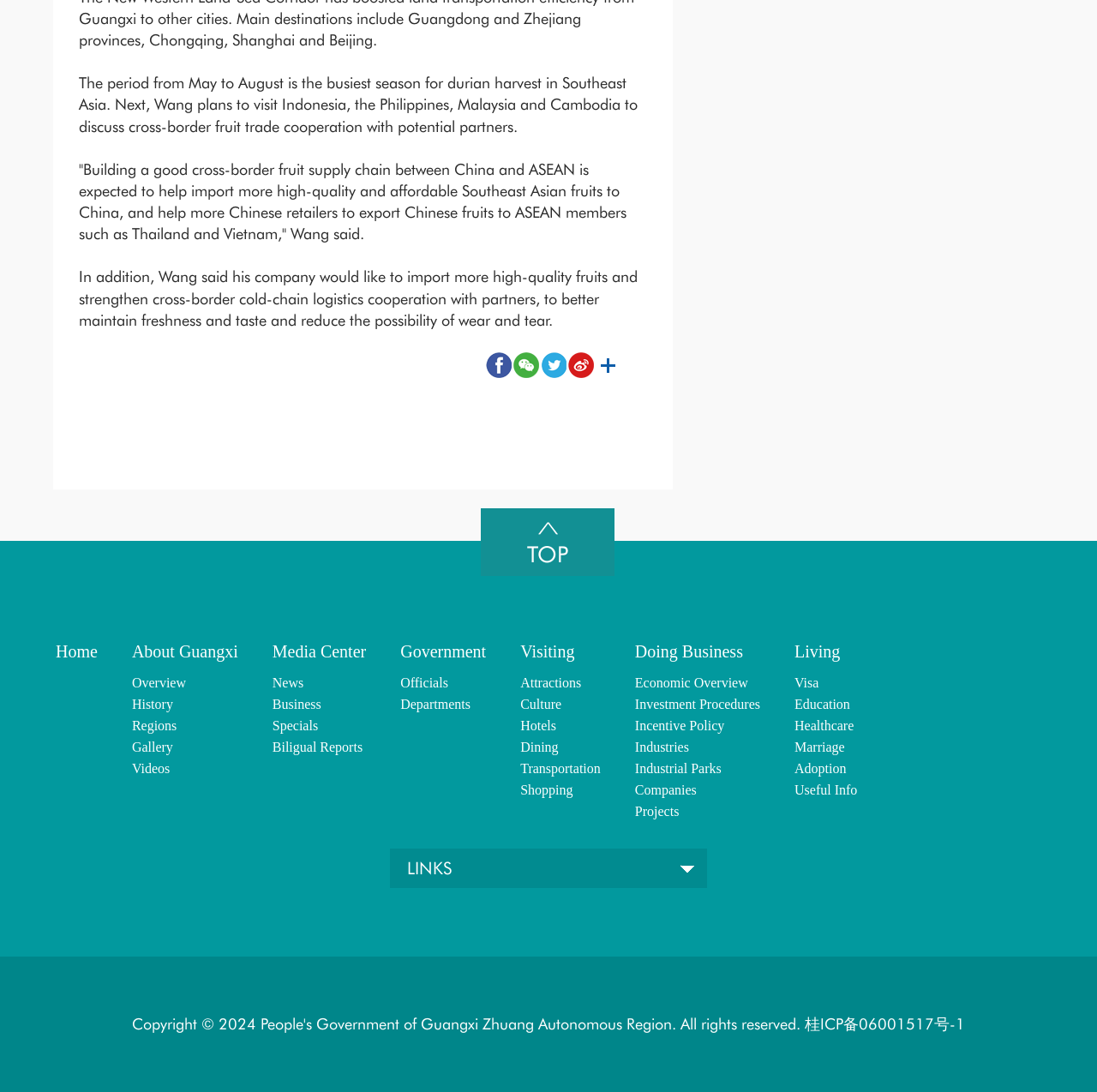Locate the bounding box coordinates of the area that needs to be clicked to fulfill the following instruction: "Click on 'Media Center'". The coordinates should be in the format of four float numbers between 0 and 1, namely [left, top, right, bottom].

[0.248, 0.588, 0.334, 0.605]